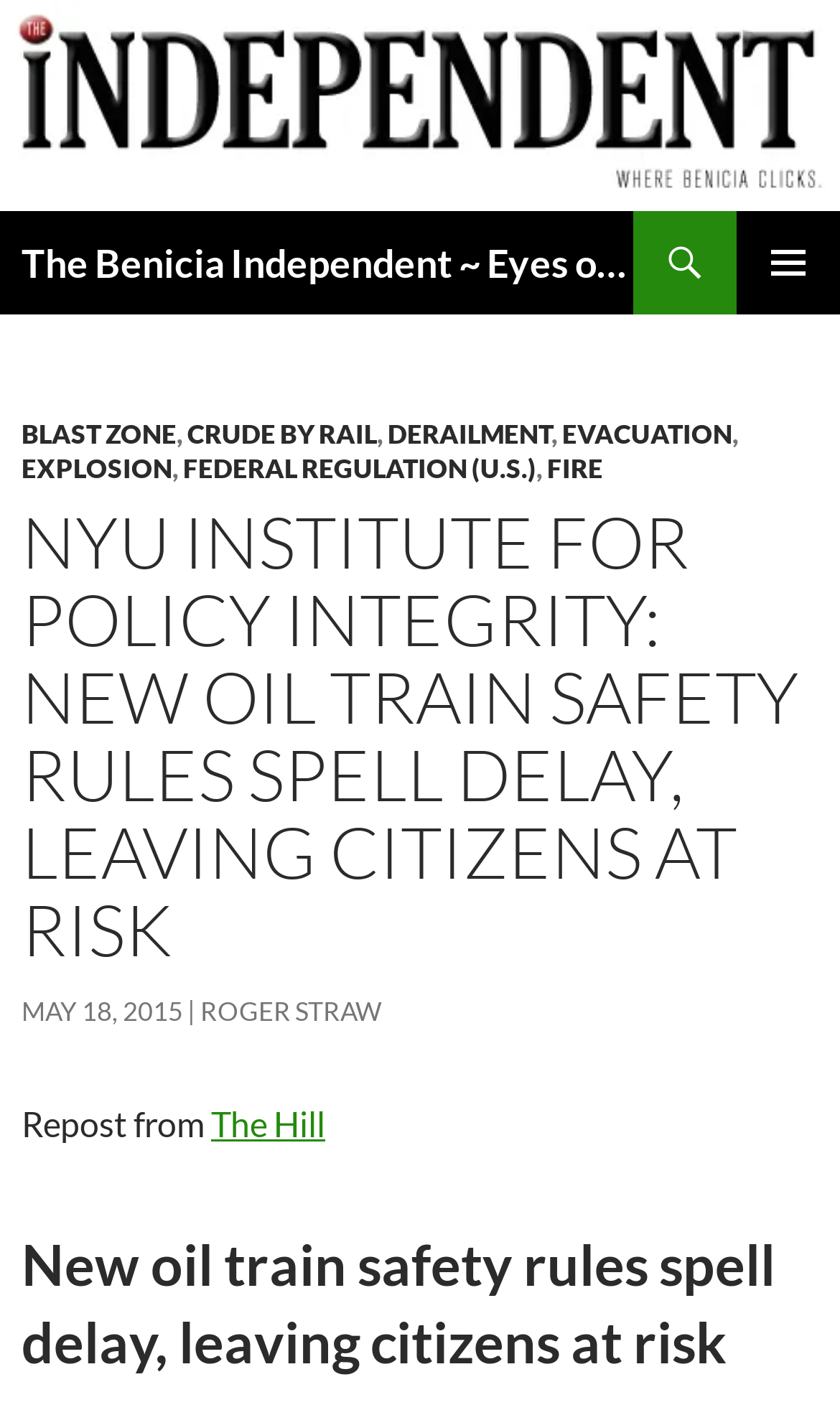Provide the bounding box coordinates of the HTML element described by the text: "Federal Regulation (U.S.)". The coordinates should be in the format [left, top, right, bottom] with values between 0 and 1.

[0.218, 0.321, 0.638, 0.344]